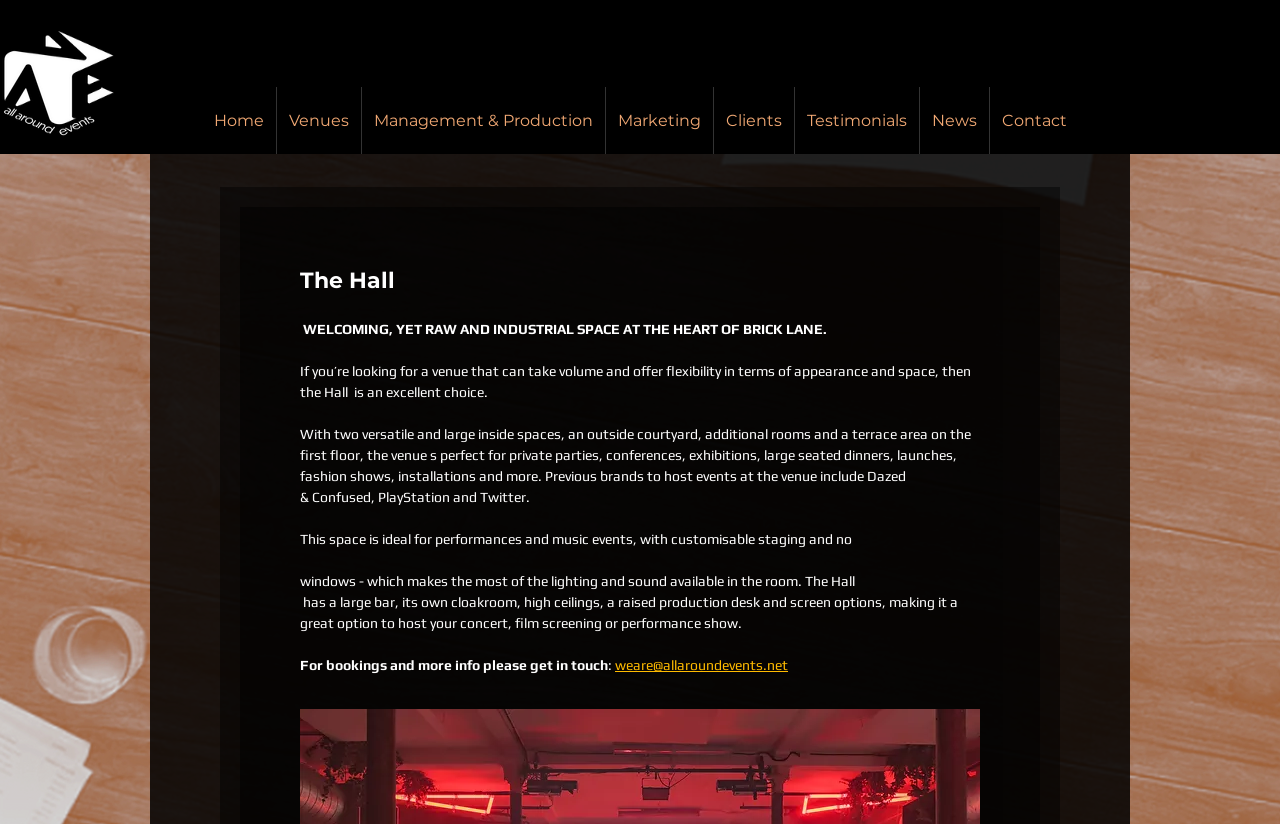Provide the bounding box coordinates for the UI element described in this sentence: "Management & Production". The coordinates should be four float values between 0 and 1, i.e., [left, top, right, bottom].

[0.282, 0.106, 0.472, 0.187]